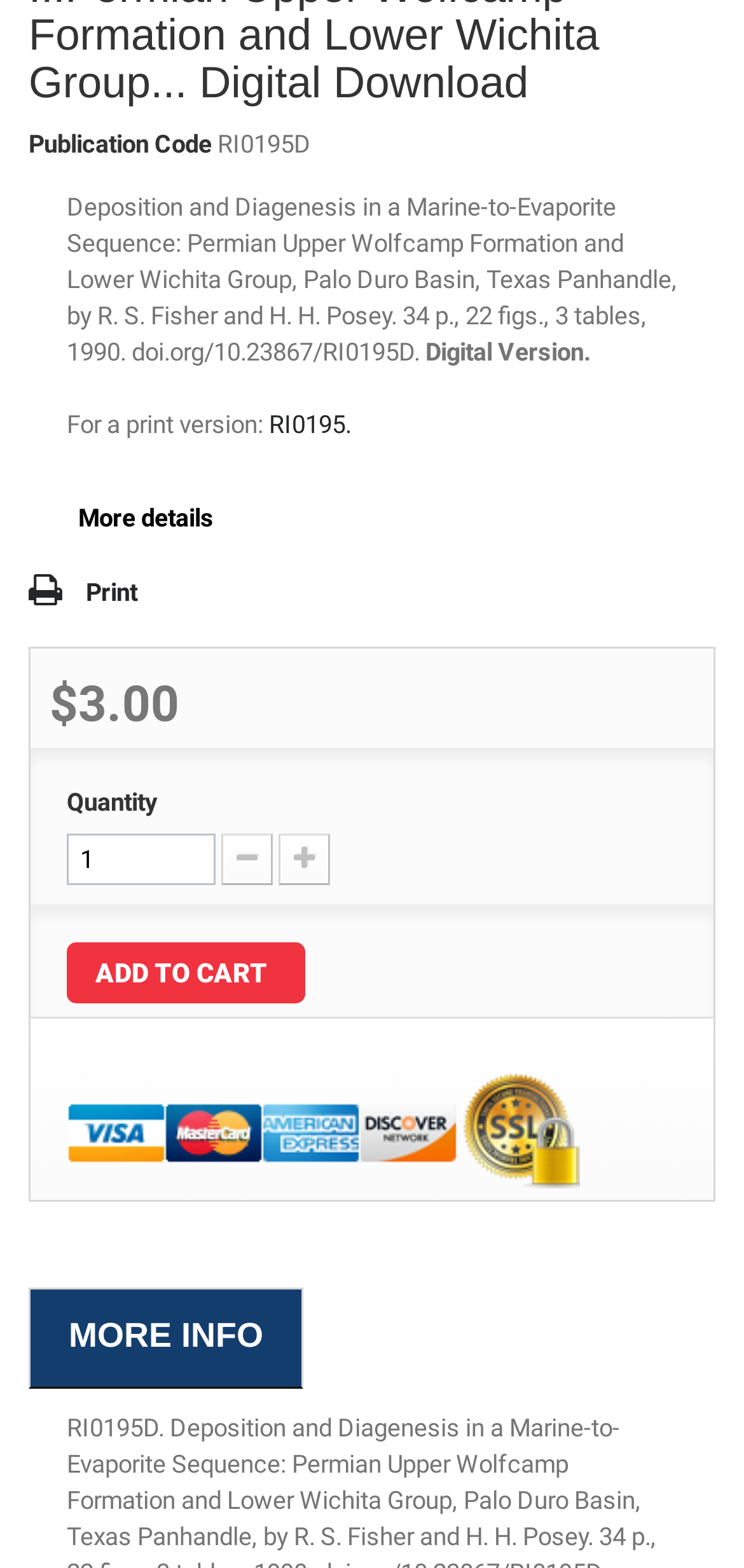Locate the bounding box coordinates of the segment that needs to be clicked to meet this instruction: "Get print version".

[0.362, 0.261, 0.472, 0.279]